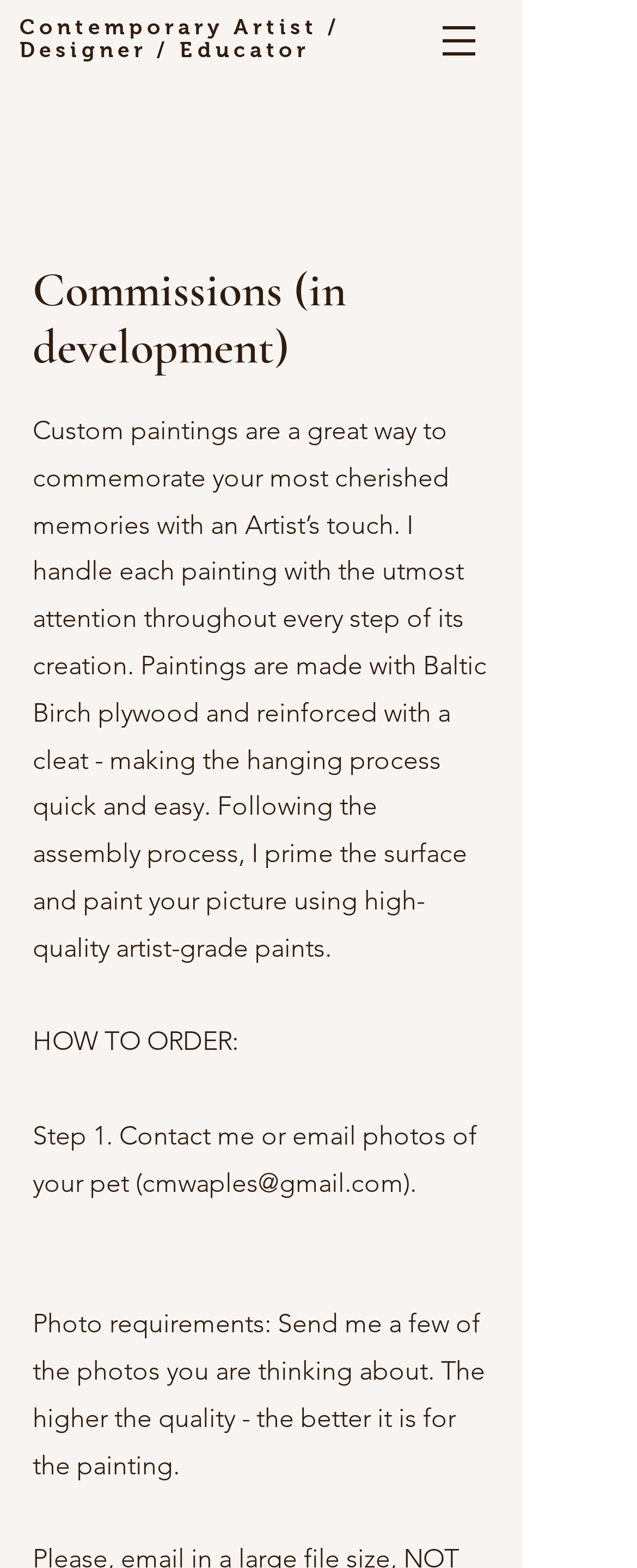What is the purpose of the custom paintings? Refer to the image and provide a one-word or short phrase answer.

To commemorate memories